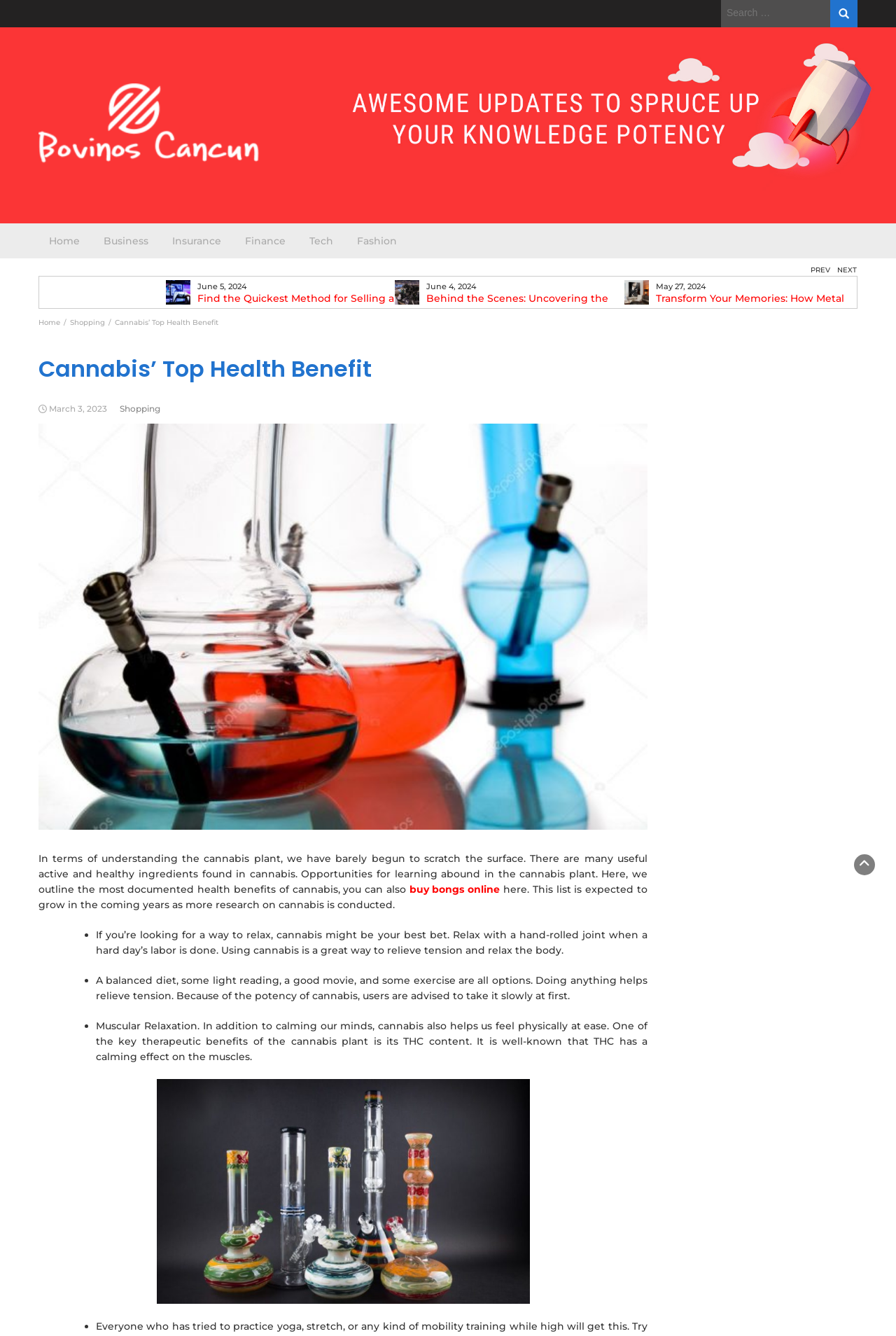Examine the image carefully and respond to the question with a detailed answer: 
What is the purpose of the search box?

The search box is located at the top of the webpage with a label 'Search for:' and a button 'Search'. This suggests that the purpose of the search box is to allow users to search for specific content within the webpage.